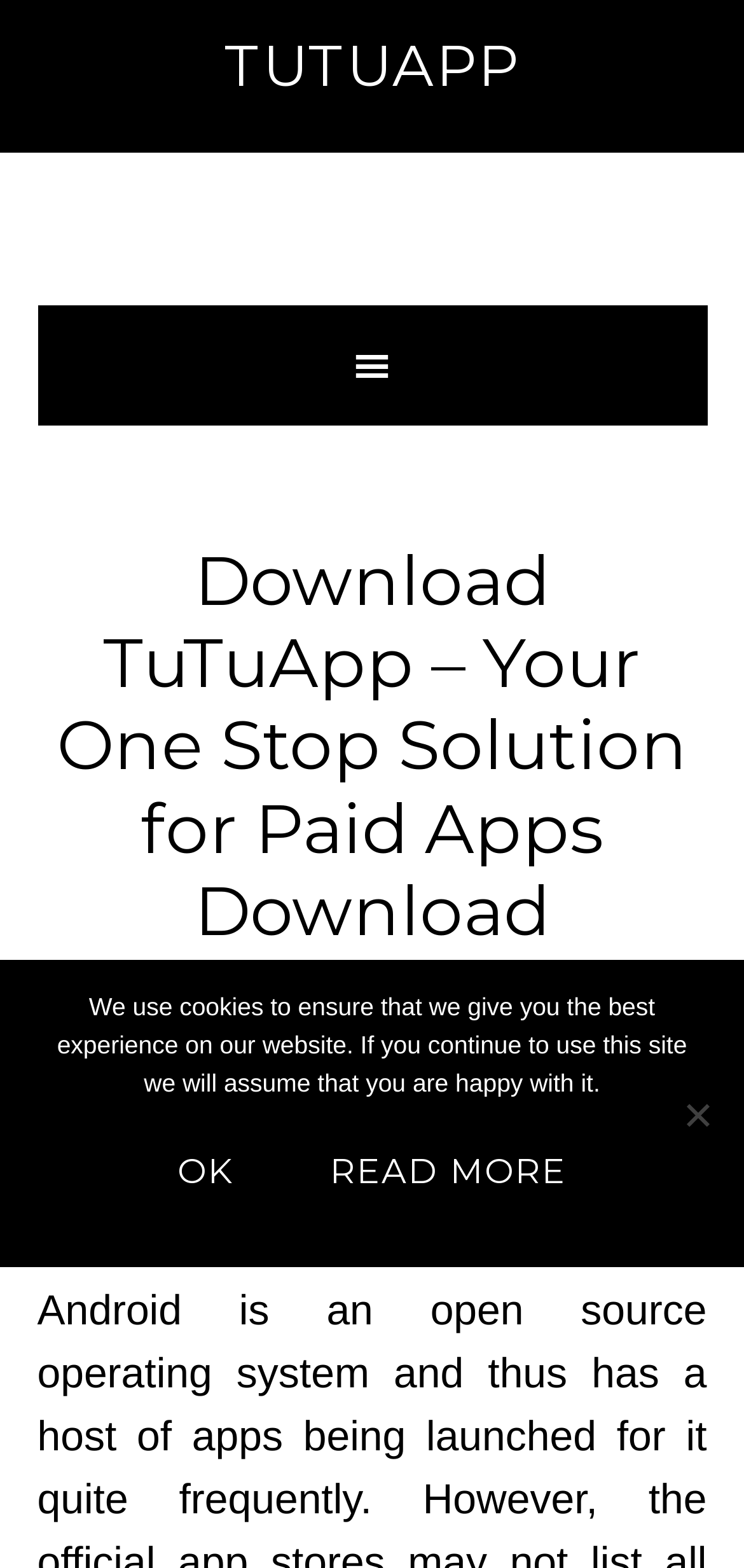Who wrote the article?
Look at the webpage screenshot and answer the question with a detailed explanation.

The author of the article can be found in the link 'Timmappa Kamat' below the heading, which credits the writer of the article.